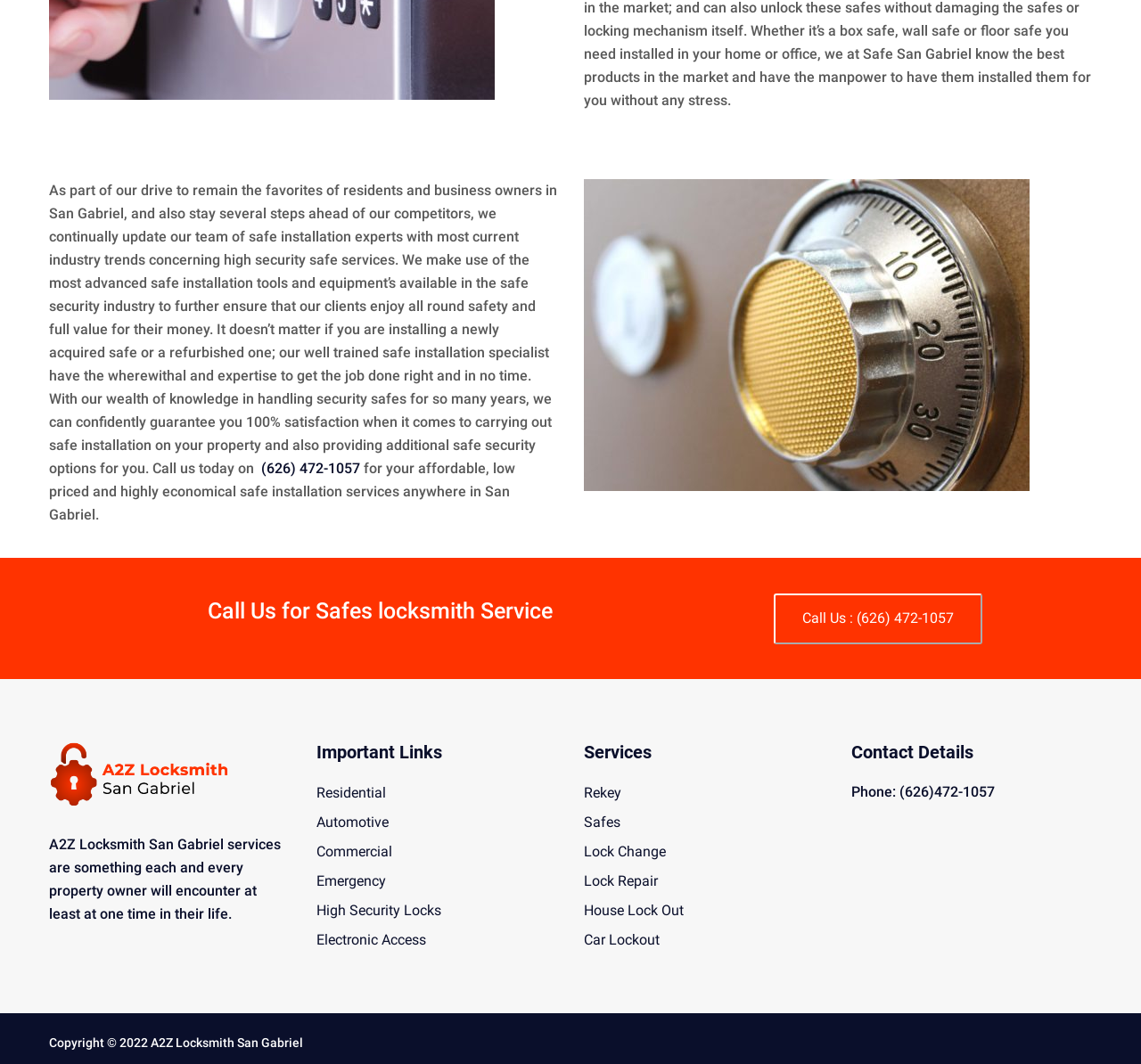Provide a brief response to the question below using a single word or phrase: 
What type of services does A2Z Locksmith San Gabriel offer?

Residential, Automotive, Commercial, etc.